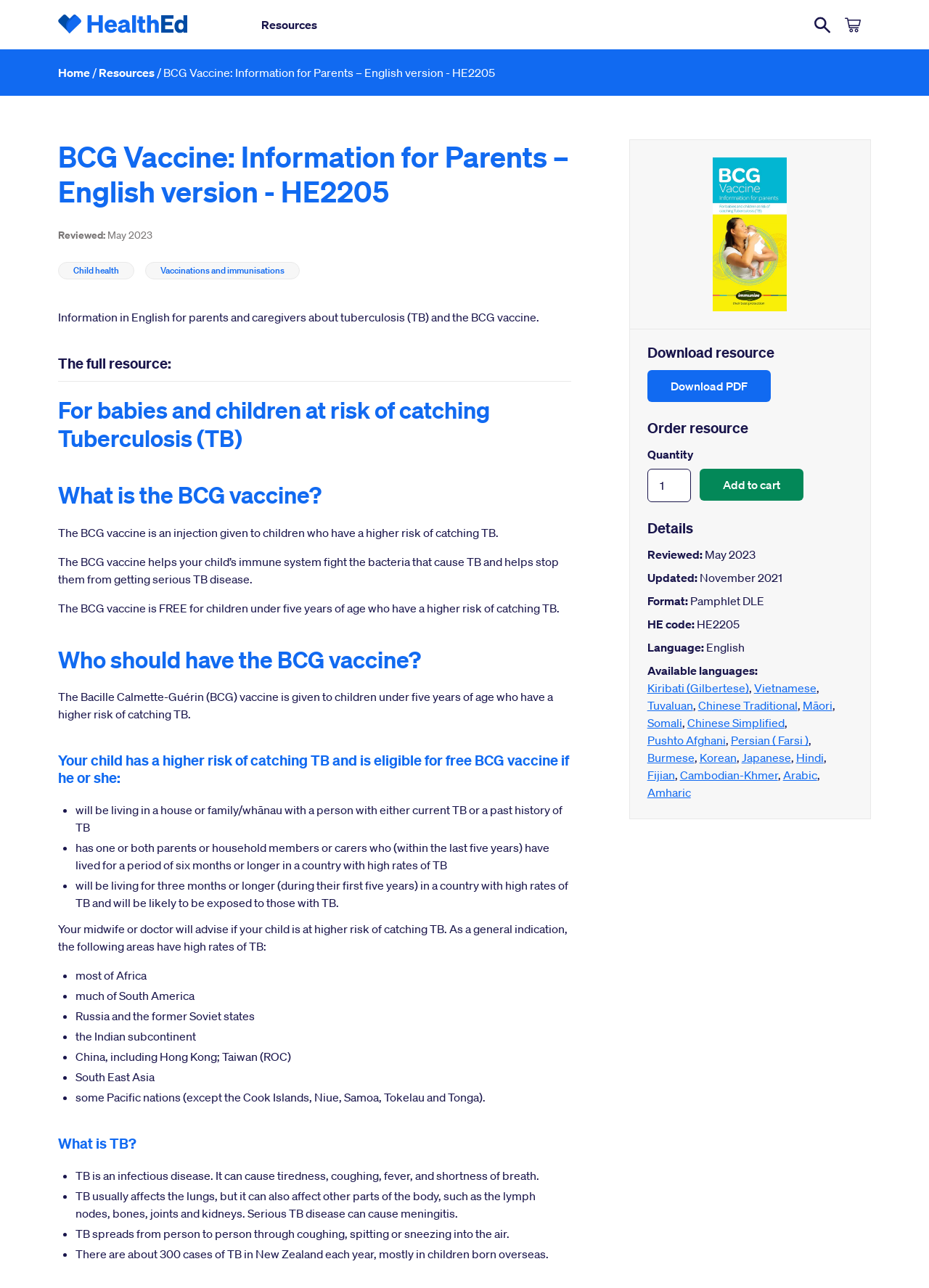Given the following UI element description: "Add to cart", find the bounding box coordinates in the webpage screenshot.

[0.753, 0.364, 0.865, 0.389]